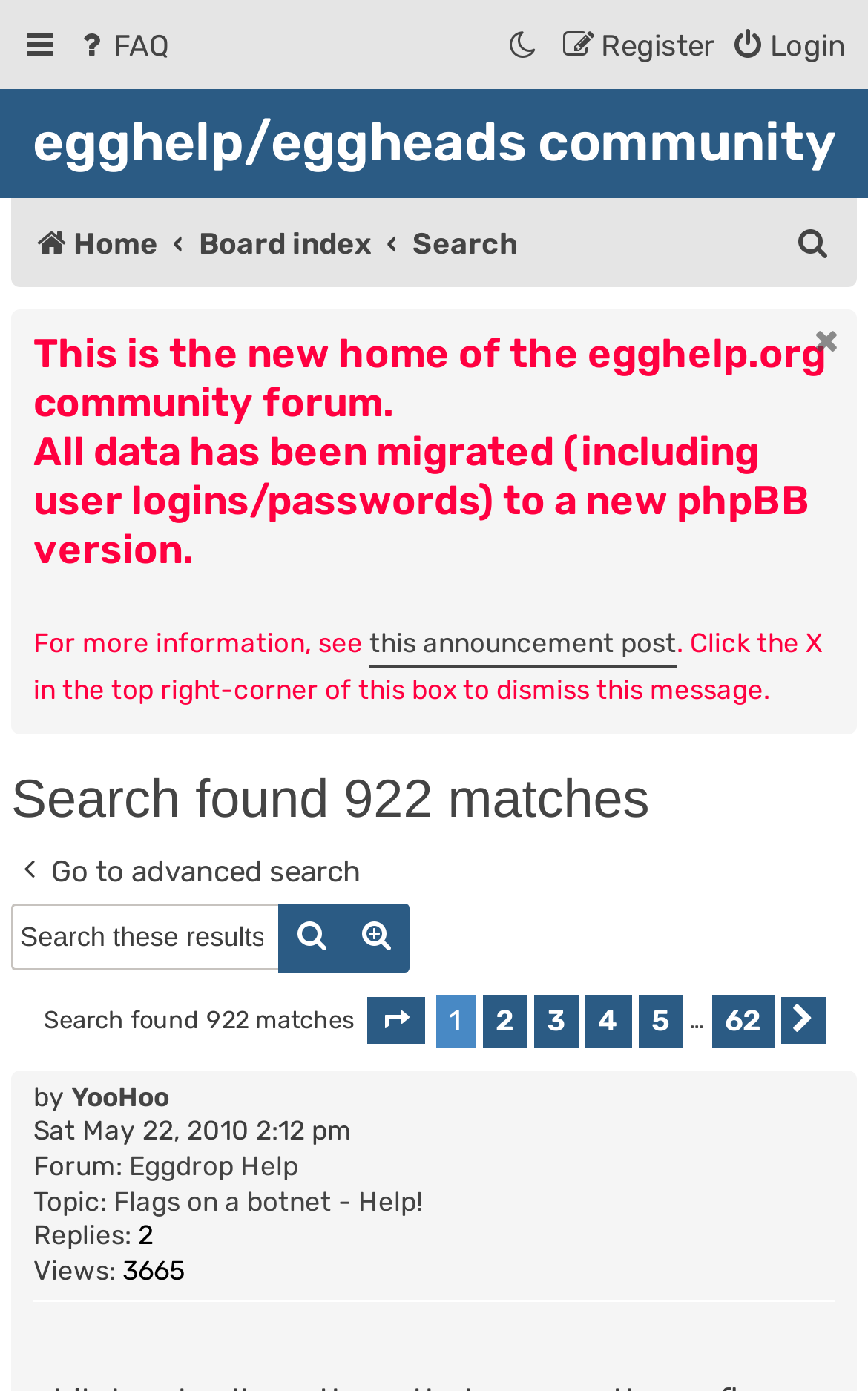Find the bounding box coordinates of the clickable element required to execute the following instruction: "Click on the 'Next' button". Provide the coordinates as four float numbers between 0 and 1, i.e., [left, top, right, bottom].

[0.899, 0.717, 0.95, 0.751]